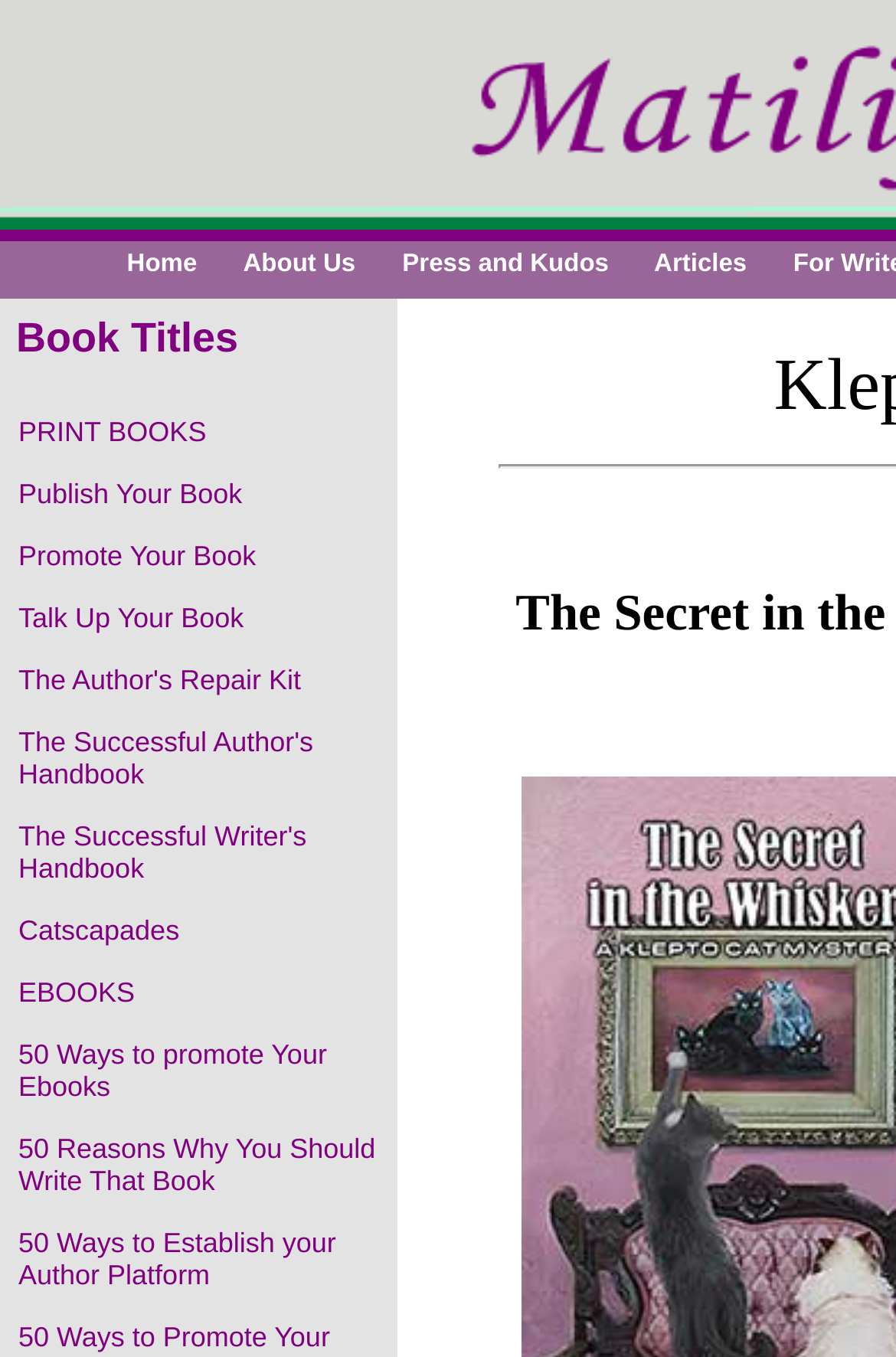Locate the bounding box coordinates of the area you need to click to fulfill this instruction: 'Click on 'PRINT BOOKS''. The coordinates must be in the form of four float numbers ranging from 0 to 1: [left, top, right, bottom].

[0.0, 0.296, 0.441, 0.34]